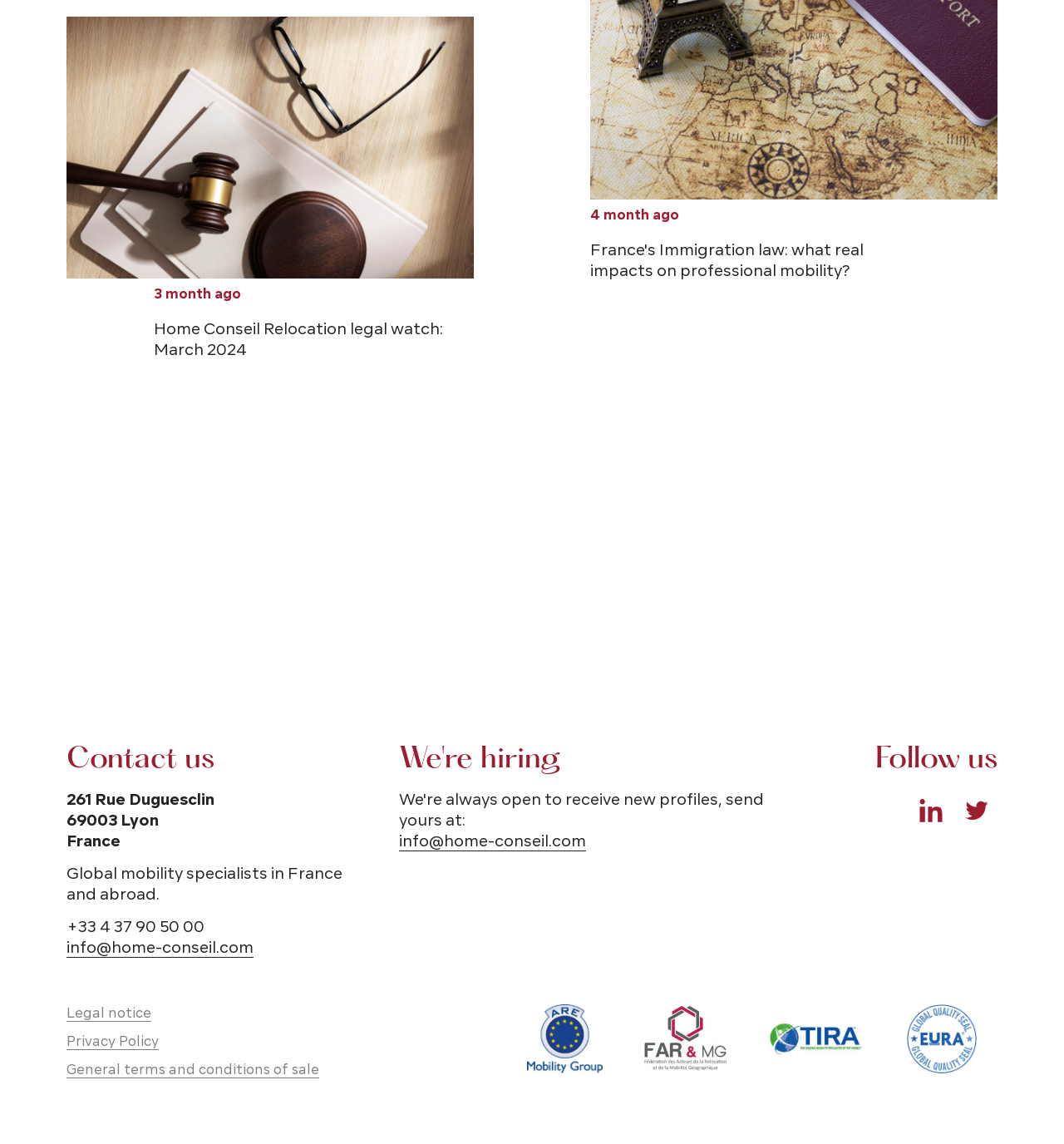Locate the bounding box coordinates of the area to click to fulfill this instruction: "Contact us". The bounding box should be presented as four float numbers between 0 and 1, in the order [left, top, right, bottom].

[0.062, 0.65, 0.202, 0.678]